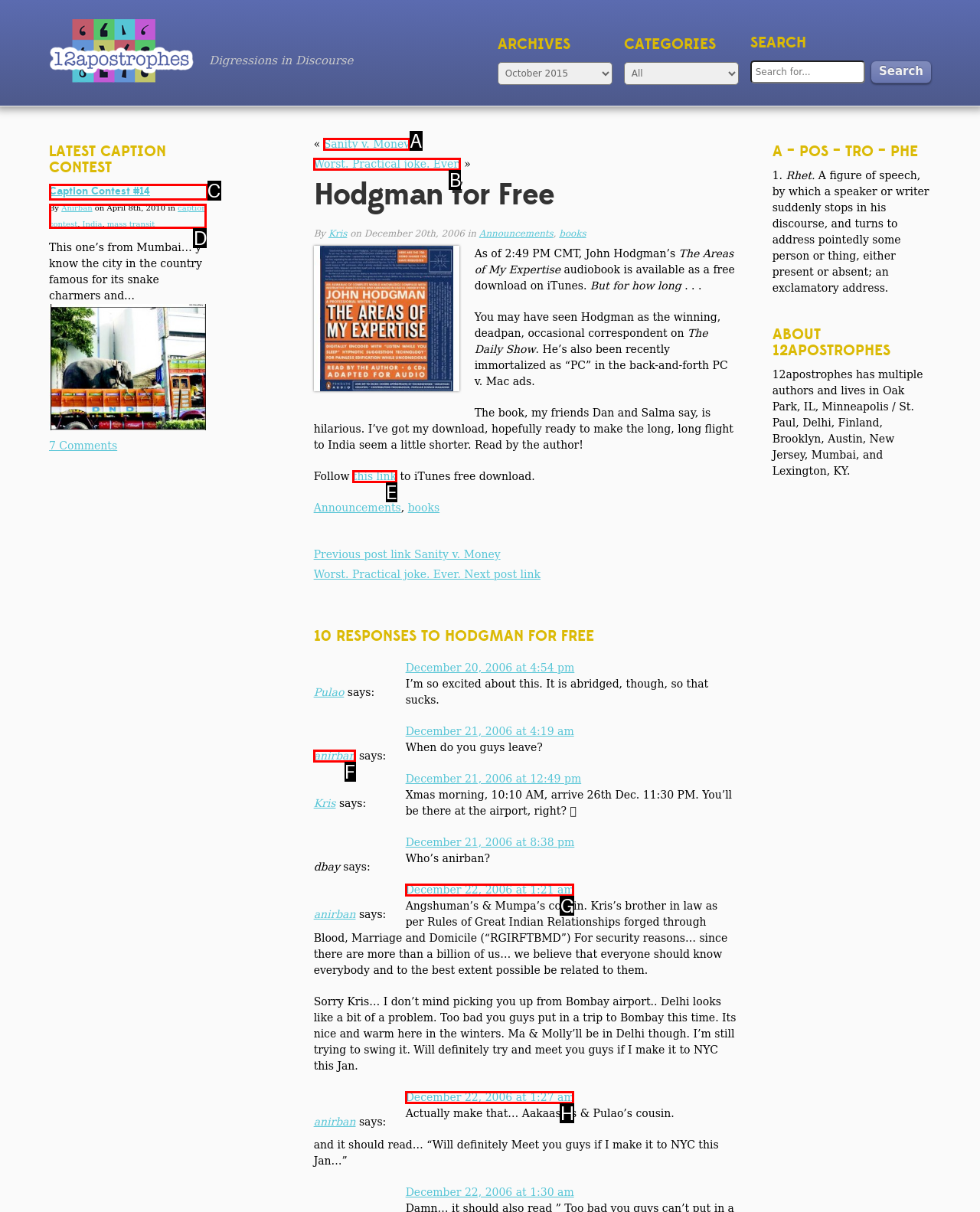Select the correct UI element to complete the task: View the latest caption contest
Please provide the letter of the chosen option.

C